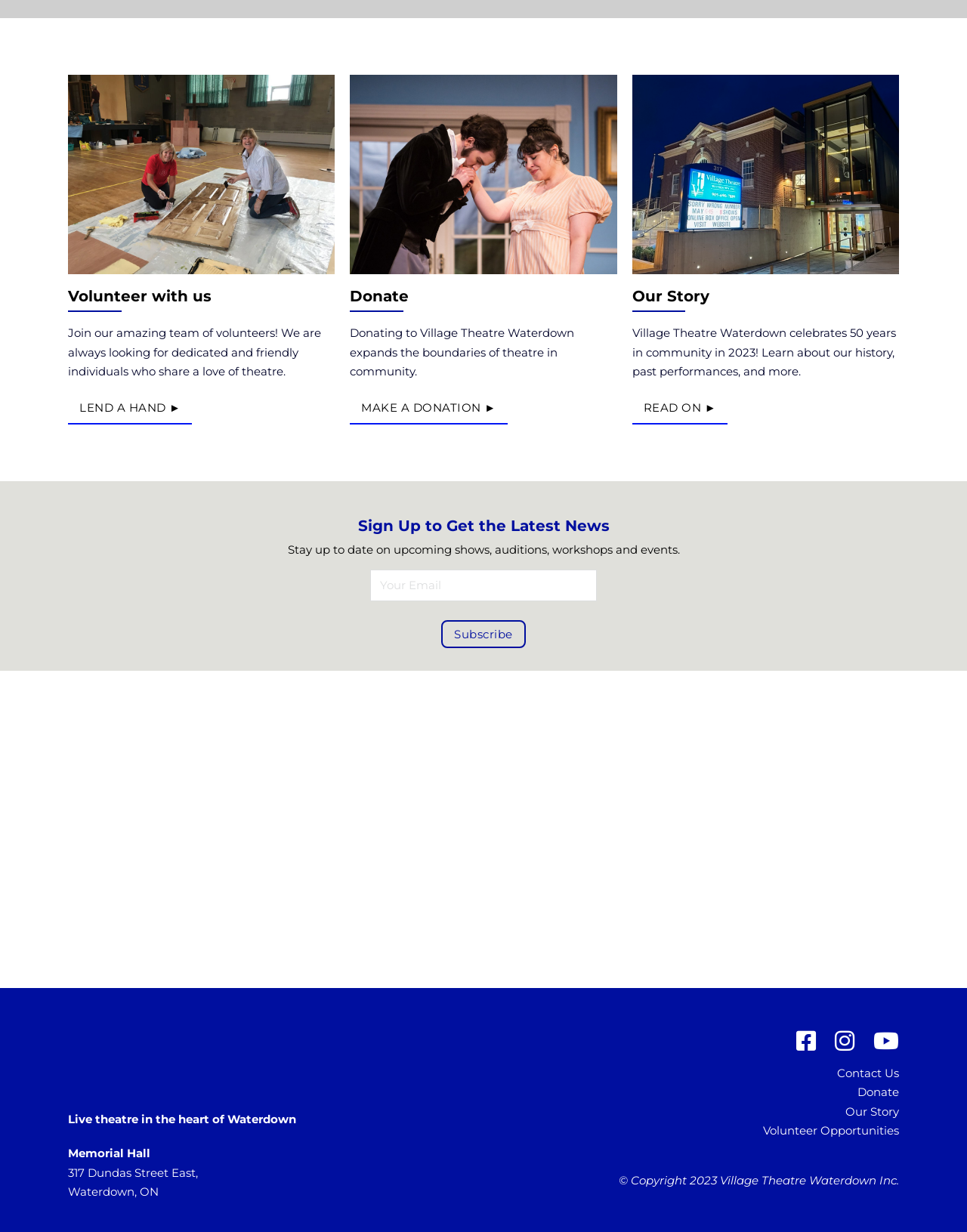Identify the bounding box coordinates of the element to click to follow this instruction: 'Click the 'MAKE A DONATION' button'. Ensure the coordinates are four float values between 0 and 1, provided as [left, top, right, bottom].

[0.362, 0.319, 0.525, 0.345]